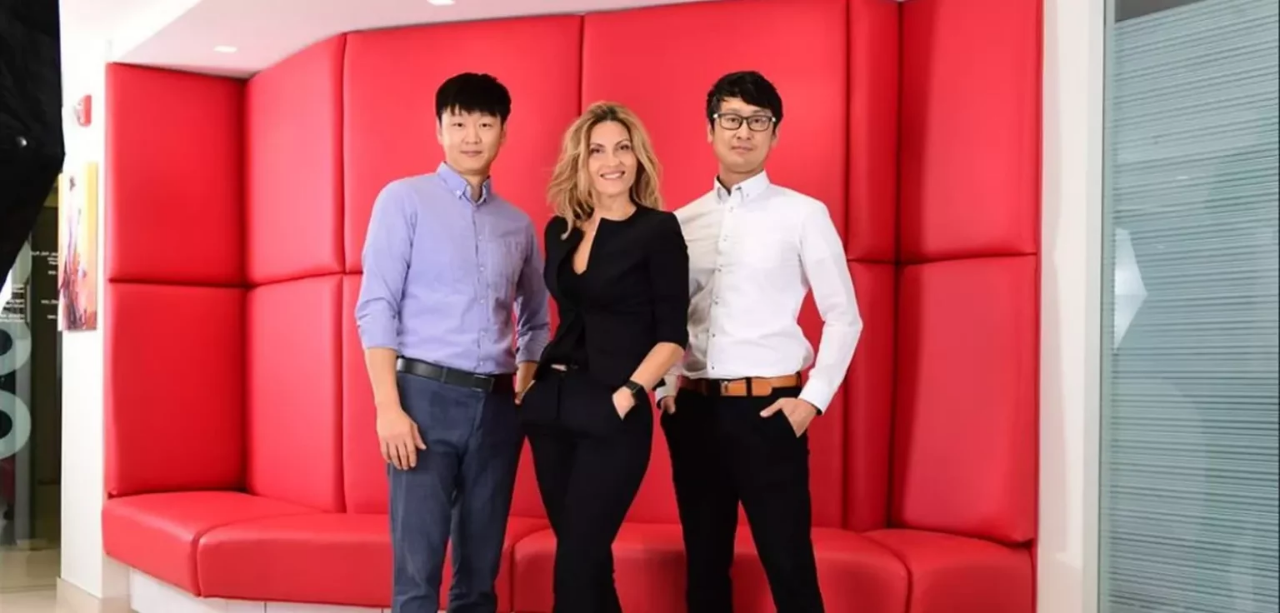What is the atmosphere of the dental practice?
Please utilize the information in the image to give a detailed response to the question.

The caption describes the setting as reflecting a 'contemporary and welcoming atmosphere', which suggests that the dental practice has a modern and inviting ambiance.